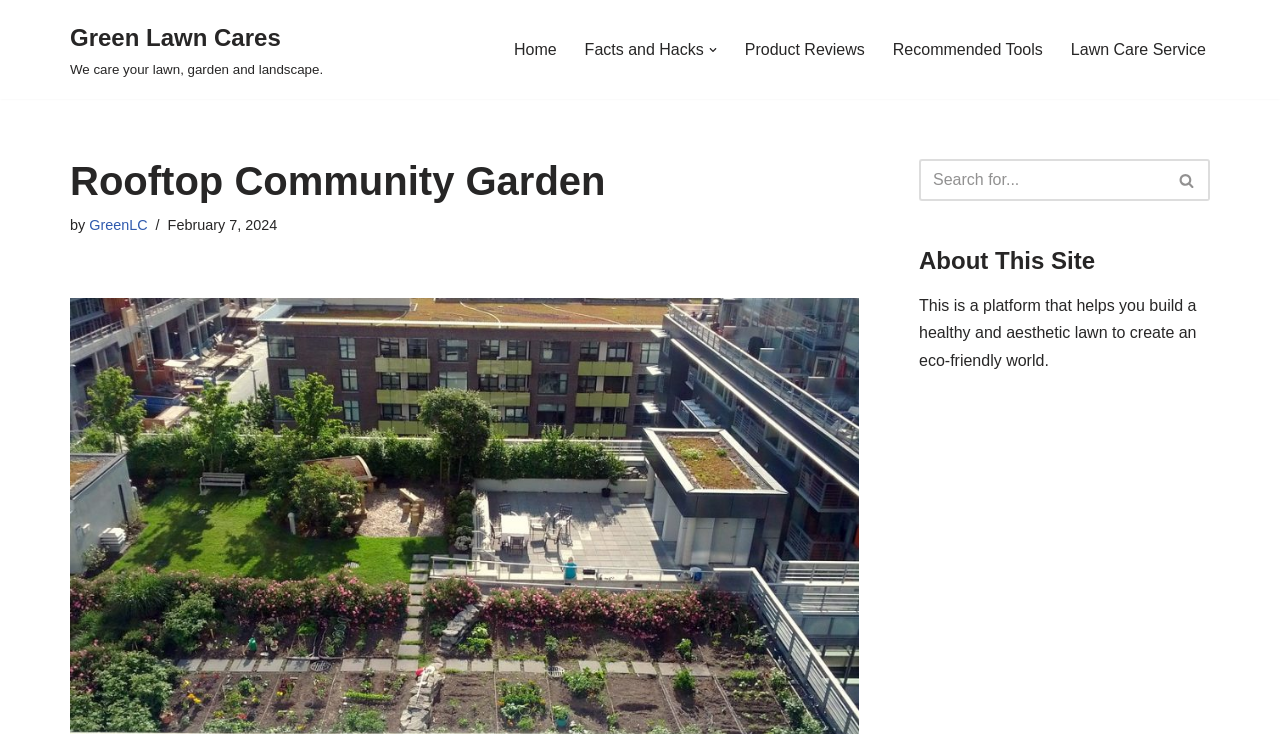Identify the bounding box coordinates for the region to click in order to carry out this instruction: "Search for something". Provide the coordinates using four float numbers between 0 and 1, formatted as [left, top, right, bottom].

[0.718, 0.217, 0.91, 0.274]